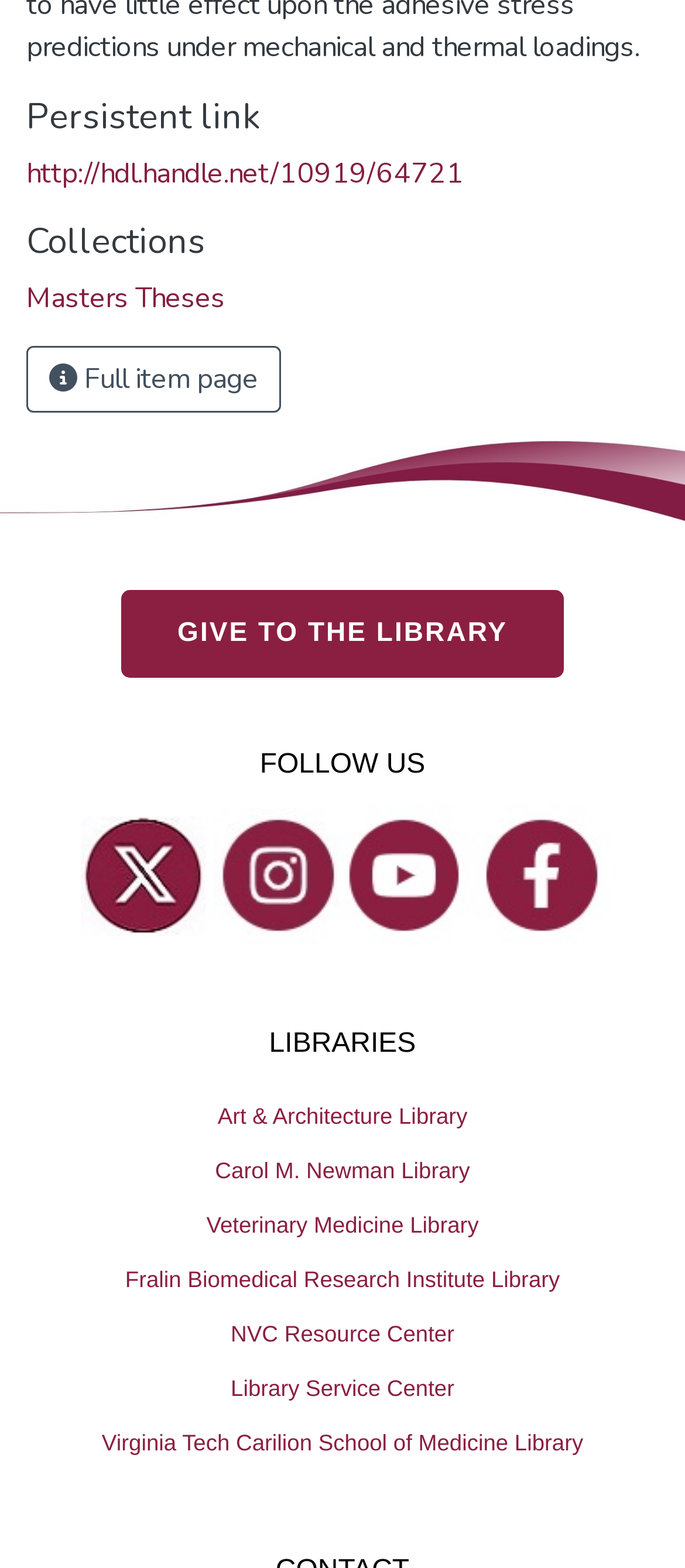Predict the bounding box coordinates of the area that should be clicked to accomplish the following instruction: "Donate to the library by clicking 'GIVE TO THE LIBRARY'". The bounding box coordinates should consist of four float numbers between 0 and 1, i.e., [left, top, right, bottom].

[0.177, 0.376, 0.823, 0.432]